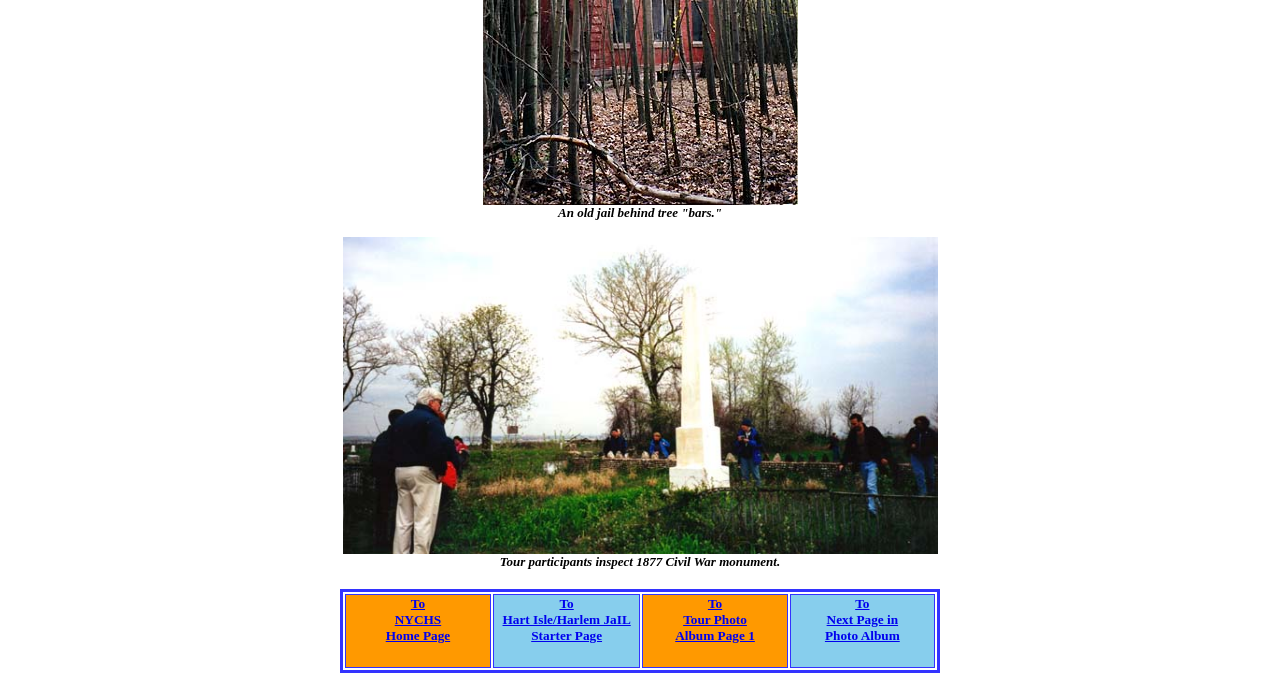Refer to the image and answer the question with as much detail as possible: How many links are in the table?

I counted the number of links in the table by looking at the gridcells and their corresponding links. There are four gridcells with links, each with a heading and a link, so there are four links in total.